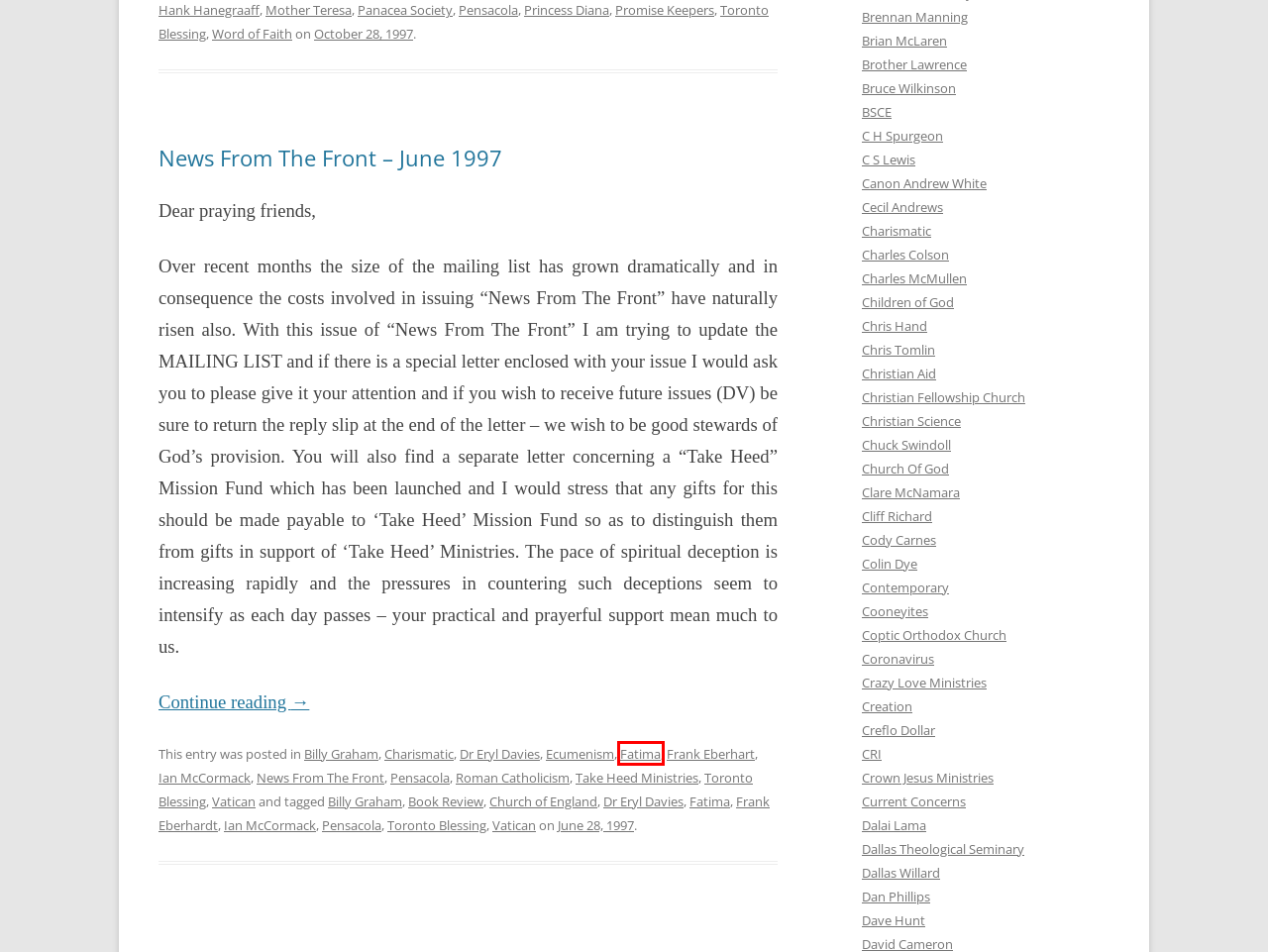Given a screenshot of a webpage with a red bounding box highlighting a UI element, choose the description that best corresponds to the new webpage after clicking the element within the red bounding box. Here are your options:
A. Brother Lawrence | Take Heed Ministries
B. Dallas Theological Seminary | Take Heed Ministries
C. Fatima | Take Heed Ministries
D. Dan Phillips | Take Heed Ministries
E. Colin Dye | Take Heed Ministries
F. BSCE | Take Heed Ministries
G. Crown Jesus Ministries | Take Heed Ministries
H. Crazy Love Ministries | Take Heed Ministries

C